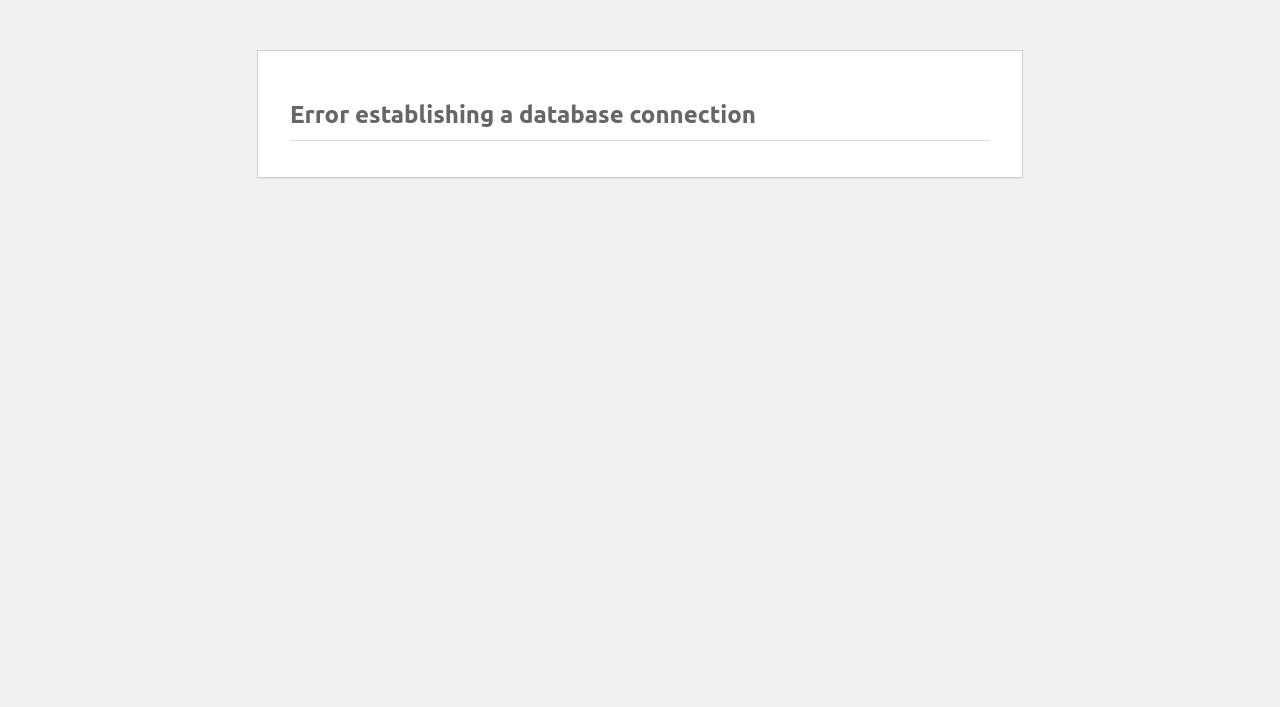Please determine and provide the text content of the webpage's heading.

Error establishing a database connection